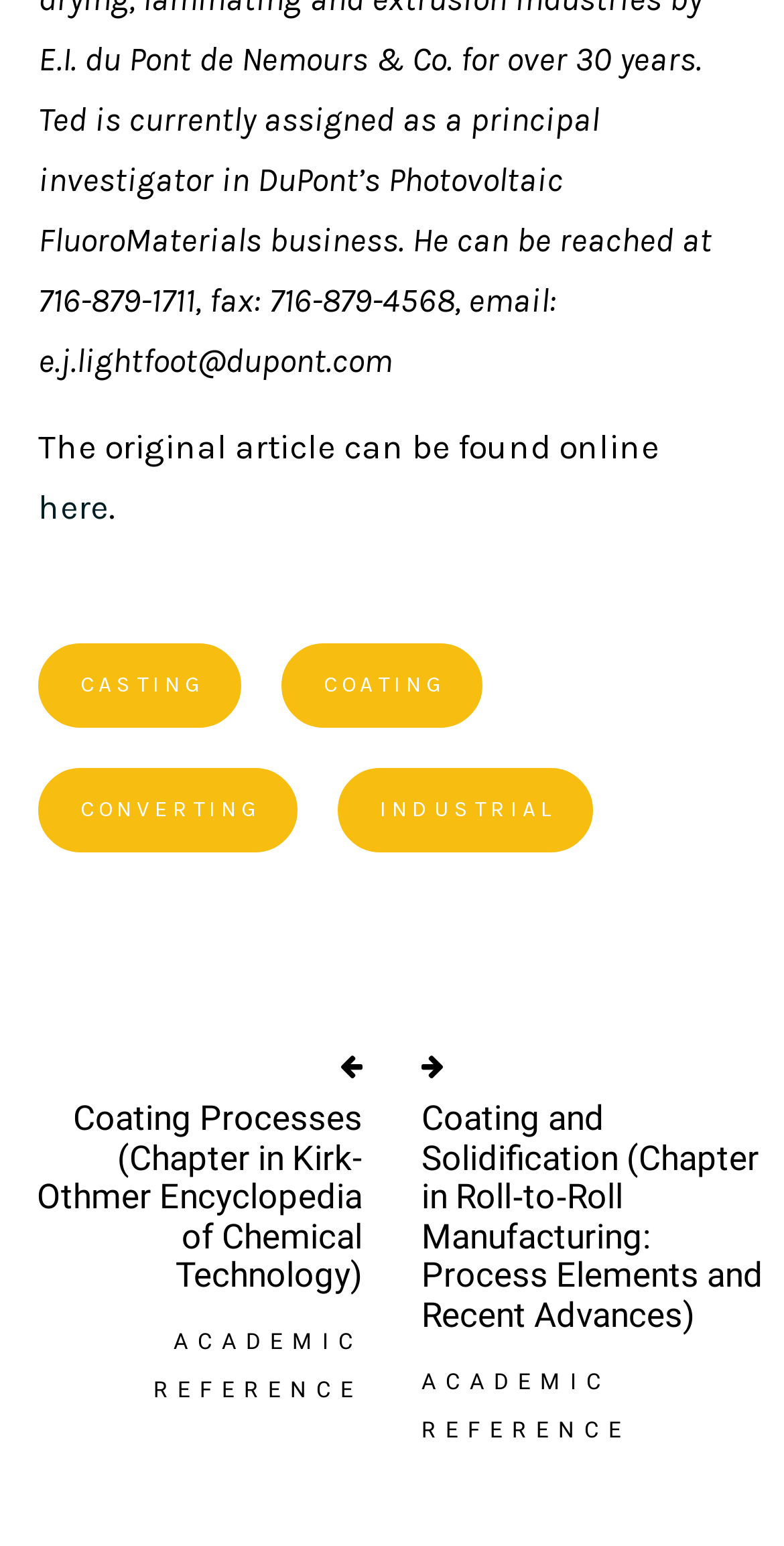Look at the image and give a detailed response to the following question: How many categories are listed on the webpage?

The webpage lists four categories: CASTING, COATING, CONVERTING, and INDUSTRIAL. These categories are presented as links on the webpage.